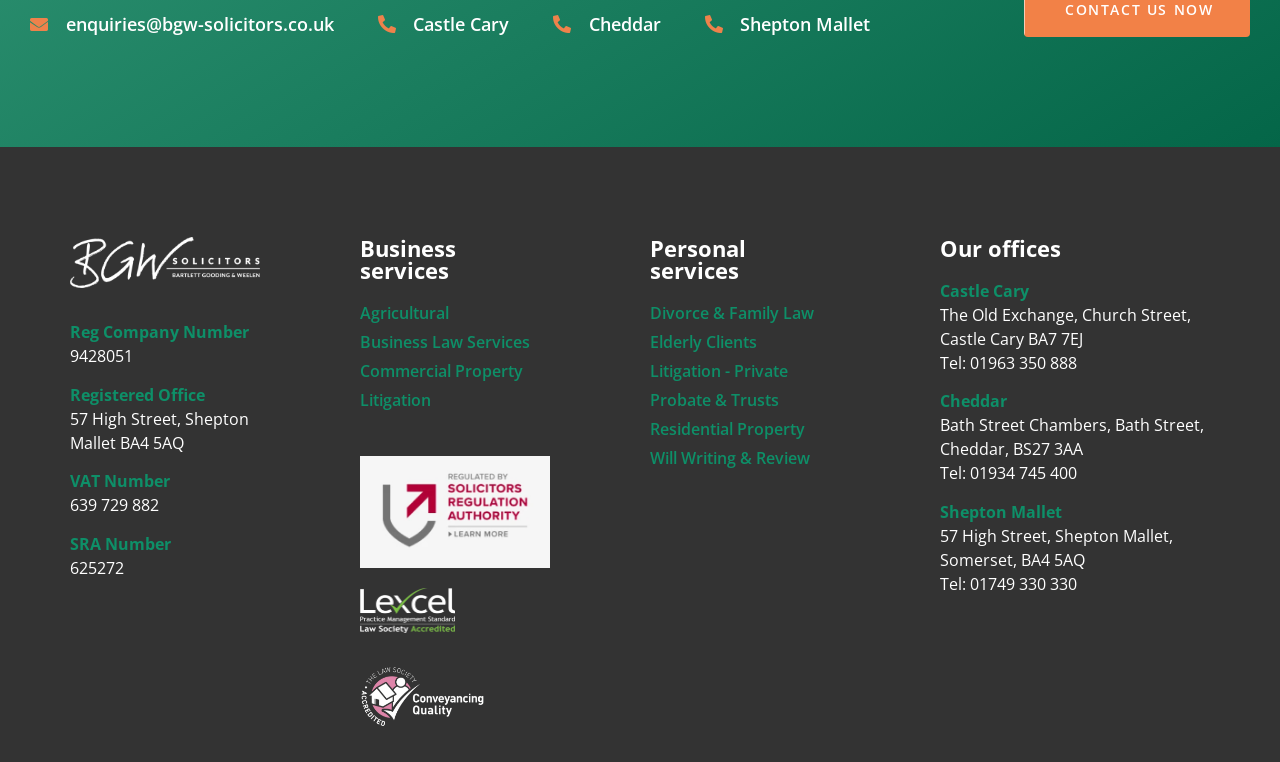Please specify the coordinates of the bounding box for the element that should be clicked to carry out this instruction: "Contact via email". The coordinates must be four float numbers between 0 and 1, formatted as [left, top, right, bottom].

[0.023, 0.015, 0.261, 0.048]